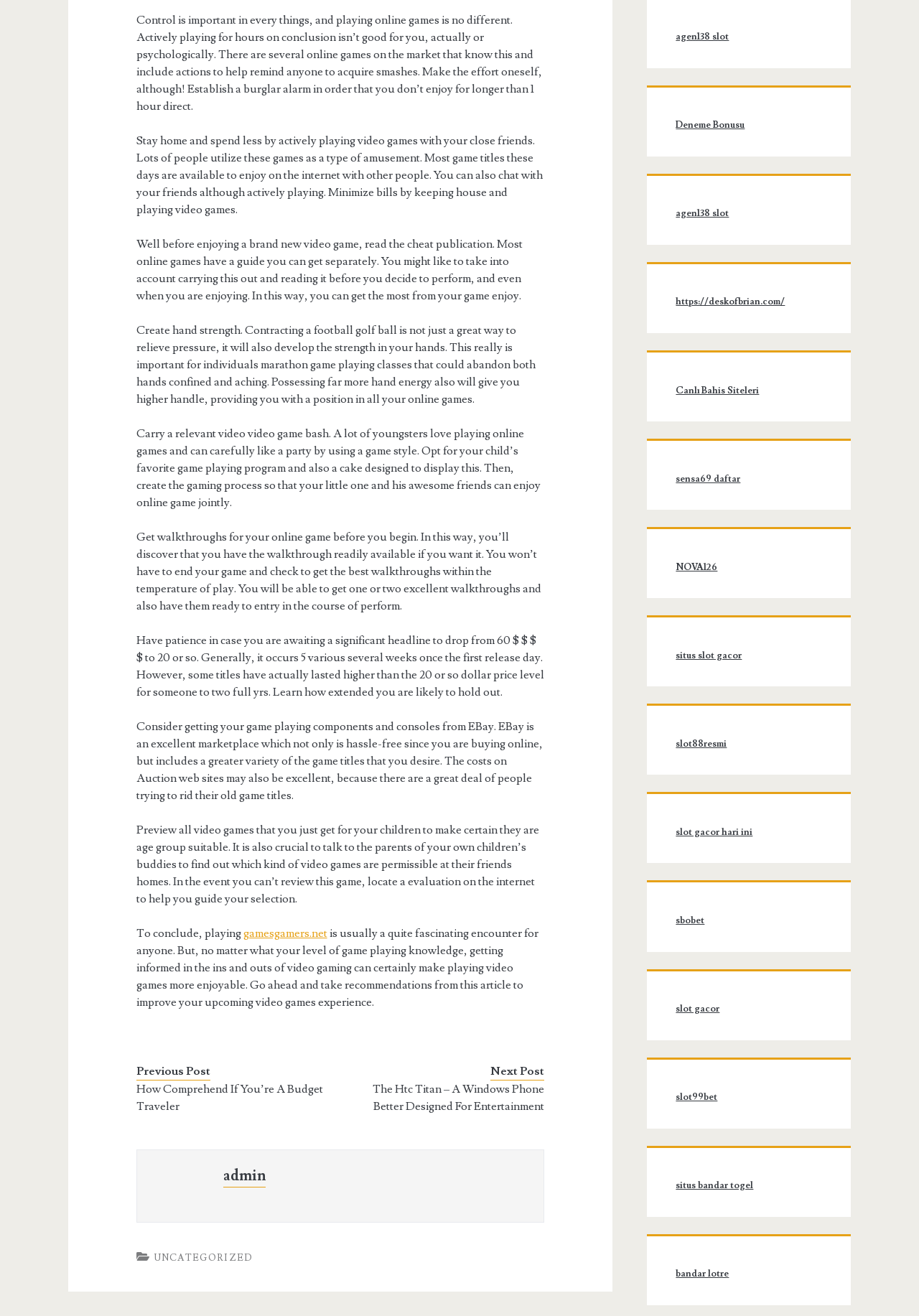Find the bounding box coordinates of the clickable region needed to perform the following instruction: "Read the previous post". The coordinates should be provided as four float numbers between 0 and 1, i.e., [left, top, right, bottom].

[0.148, 0.809, 0.229, 0.819]